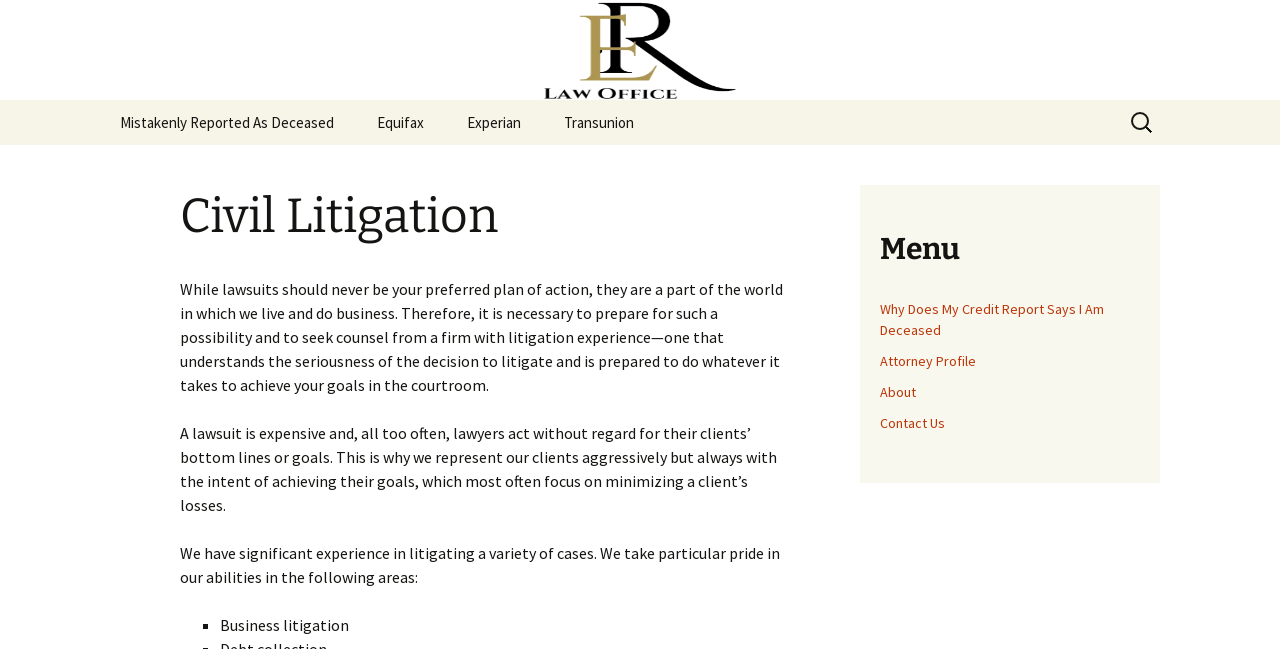How many links are there in the menu?
Use the screenshot to answer the question with a single word or phrase.

4